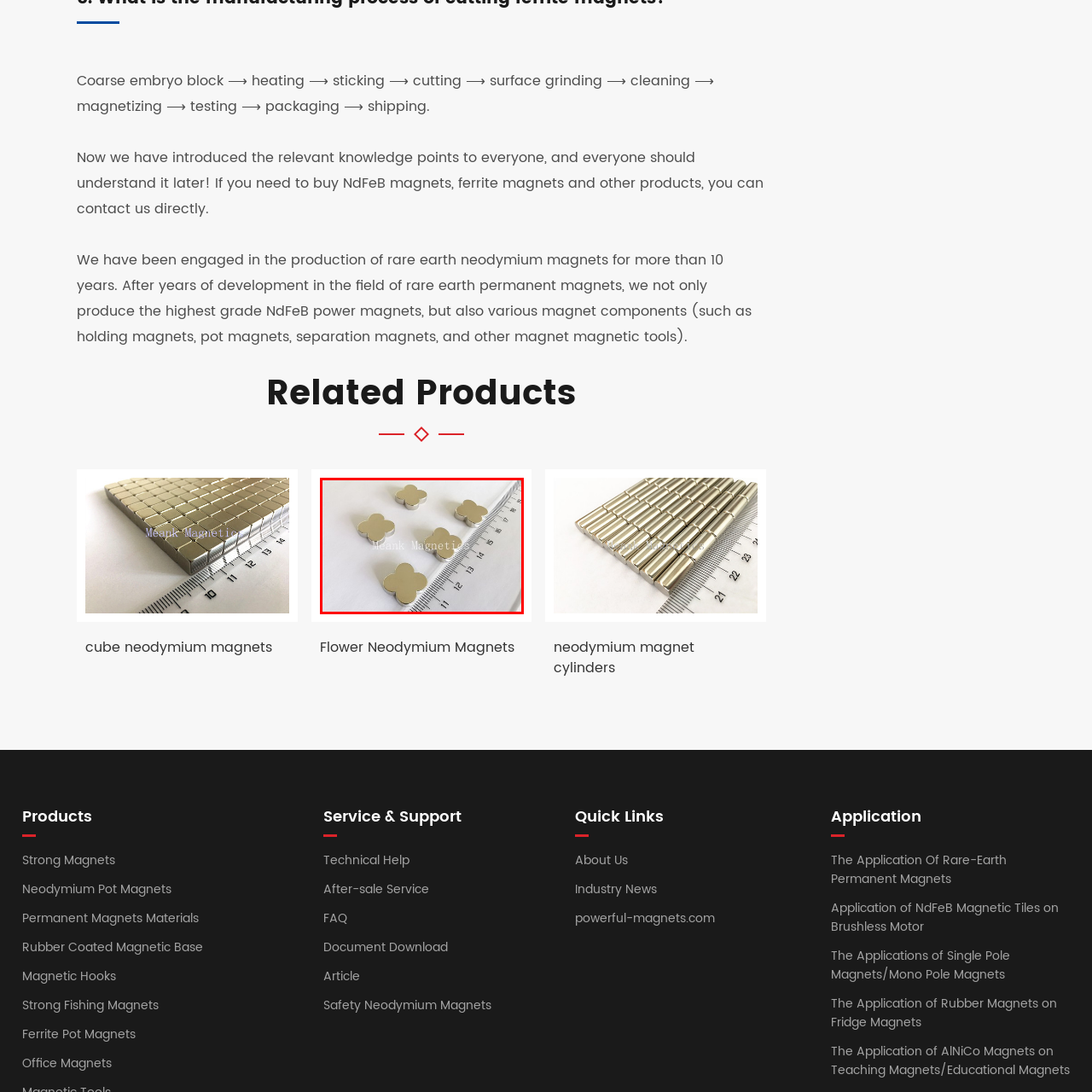What is the purpose of the ruler in the image?
Focus on the image highlighted by the red bounding box and give a comprehensive answer using the details from the image.

A ruler lies nearby, providing a sense of scale and highlighting their compact size, making them suitable for diverse uses in crafts, engineering, or as functional decorative items.